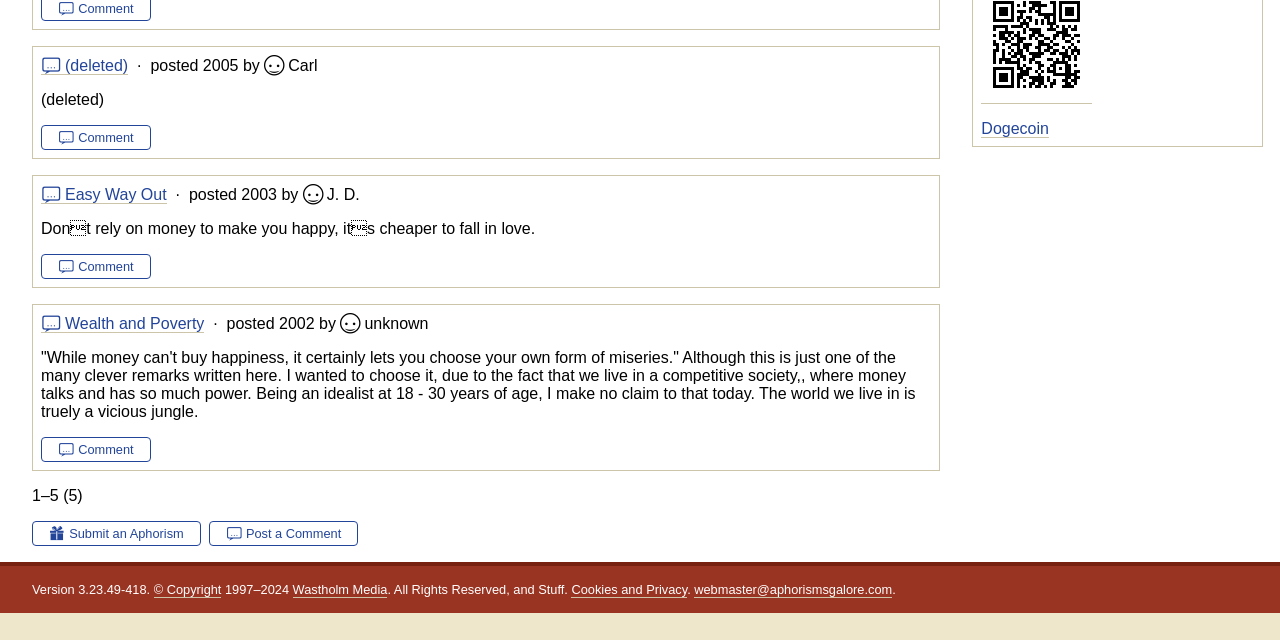Extract the bounding box coordinates for the described element: "title="Running & triathlon shop"". The coordinates should be represented as four float numbers between 0 and 1: [left, top, right, bottom].

None